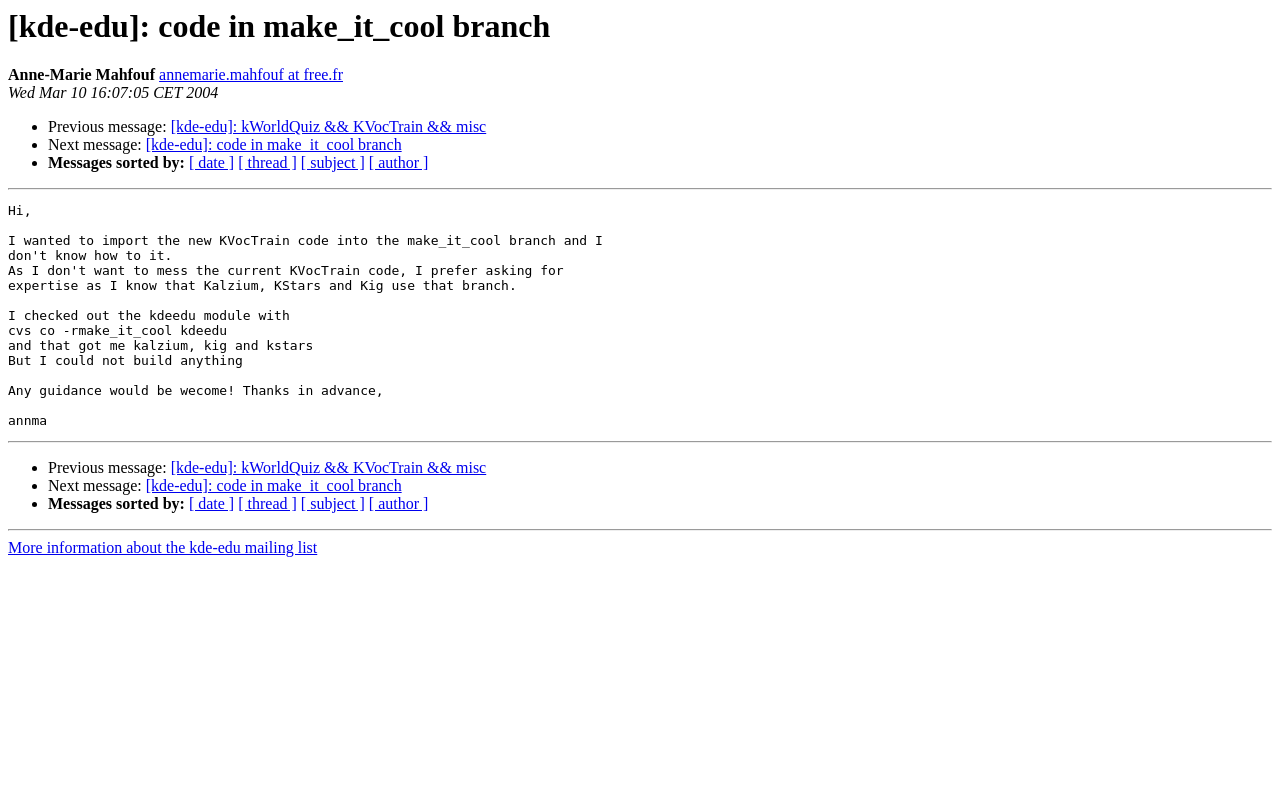Explain the contents of the webpage comprehensively.

This webpage appears to be an archived email thread from the kde-edu mailing list. At the top, there is a heading with the title "[kde-edu]: code in make_it_cool branch" and a focus indicator. Below the heading, there is a section with the sender's name, "Anne-Marie Mahfouf", and her email address, "annemarie.mahfouf at free.fr". The date of the email, "Wed Mar 10 16:07:05 CET 2004", is also displayed.

The main content of the email is divided into two sections, separated by horizontal lines. Each section contains a list of links to previous and next messages in the thread, as well as options to sort the messages by date, thread, subject, or author. The links are preceded by bullet points and are aligned vertically.

At the bottom of the page, there is a link to "More information about the kde-edu mailing list".